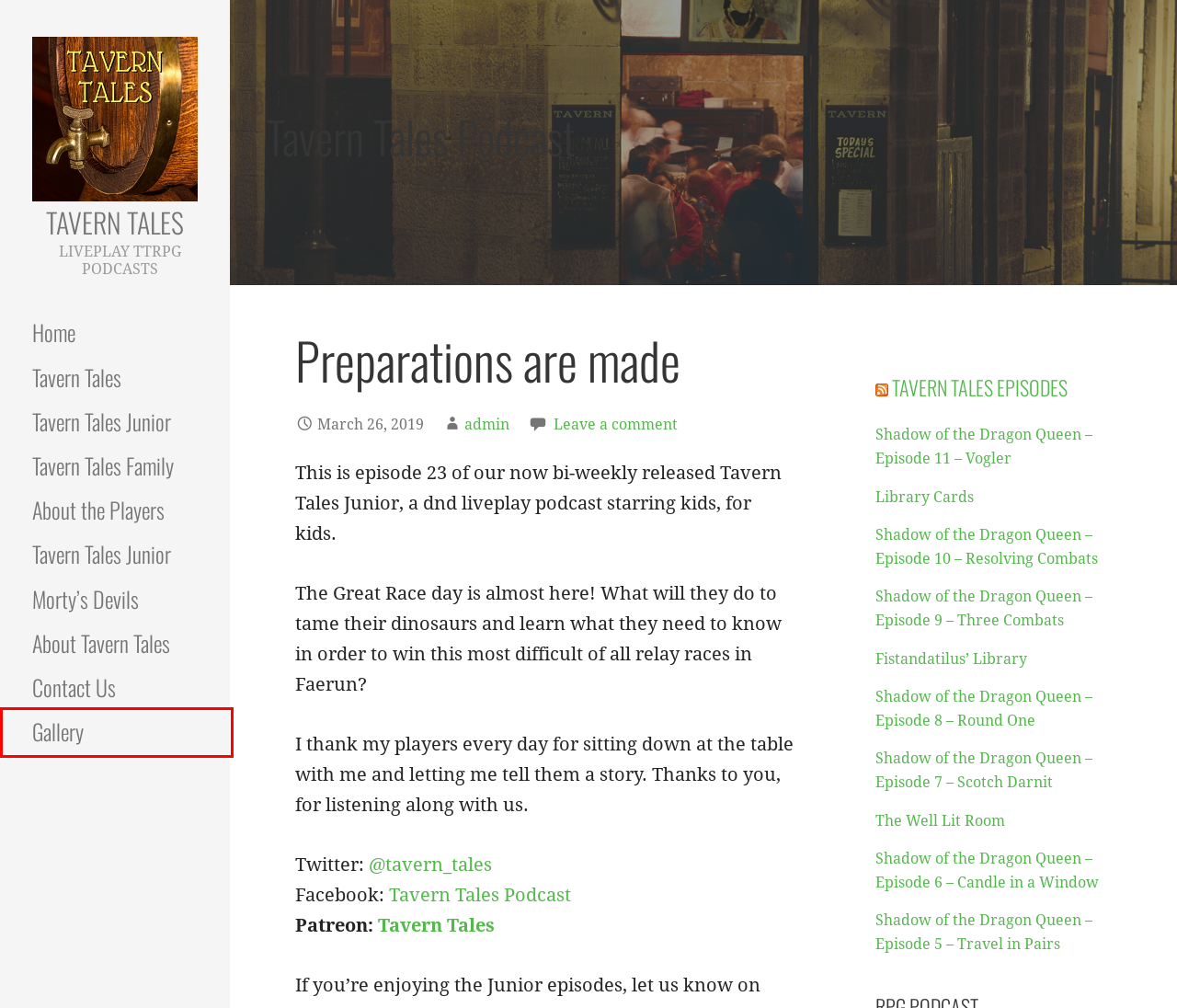Review the webpage screenshot and focus on the UI element within the red bounding box. Select the best-matching webpage description for the new webpage that follows after clicking the highlighted element. Here are the candidates:
A. Tavern Tales – LIVEPLAY TTRPG PODCASTS
B. Shadow of the Dragon Queen – Episode 11 – Vogler – Tavern Tales
C. About the Players – Tavern Tales
D. Contact Us – Tavern Tales
E. The Well Lit Room – Tavern Tales
F. Gallery – Tavern Tales
G. Shadow of the Dragon Queen – Episode 9 – Three Combats – Tavern Tales
H. Shadow of the Dragon Queen – Episode 10 – Resolving Combats – Tavern Tales

F